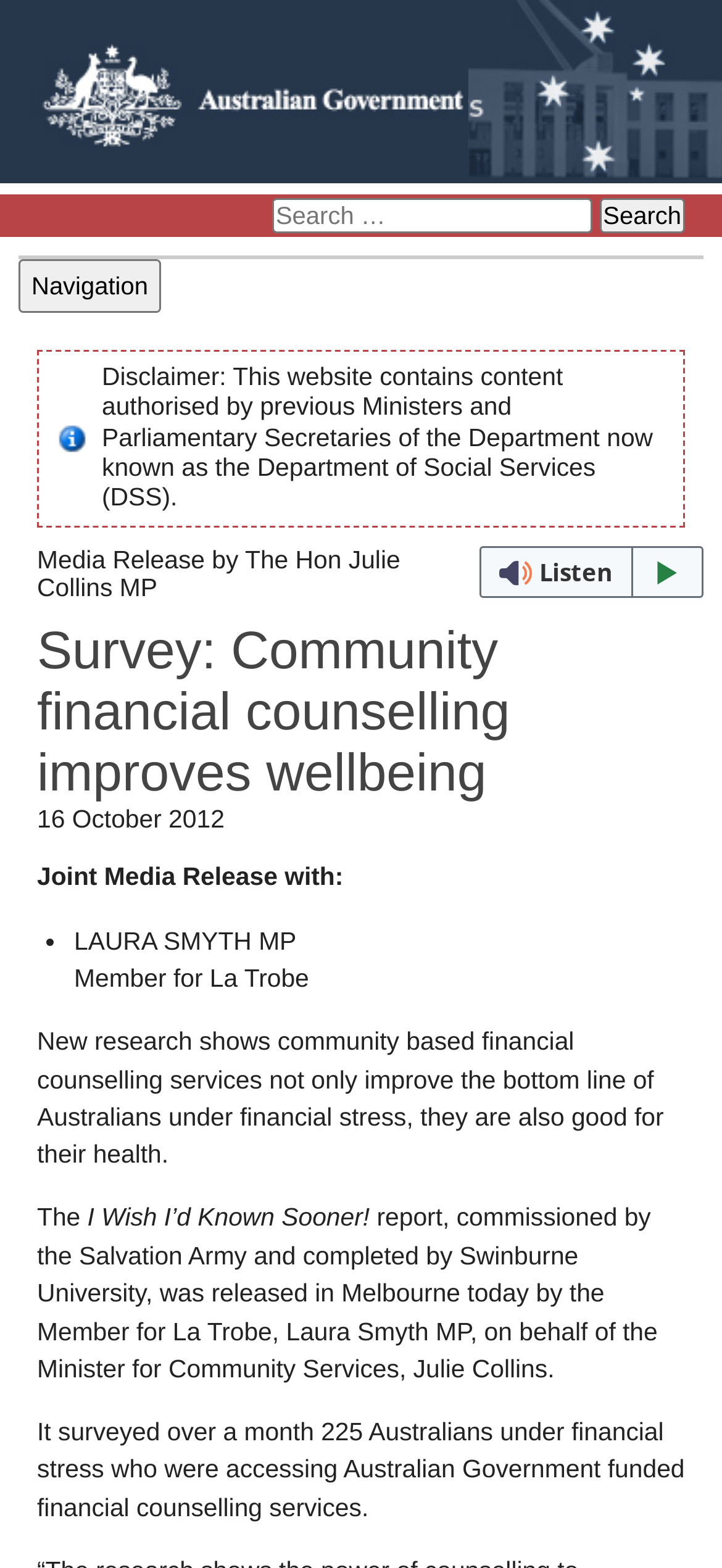Extract the text of the main heading from the webpage.

Survey: Community financial counselling improves wellbeing